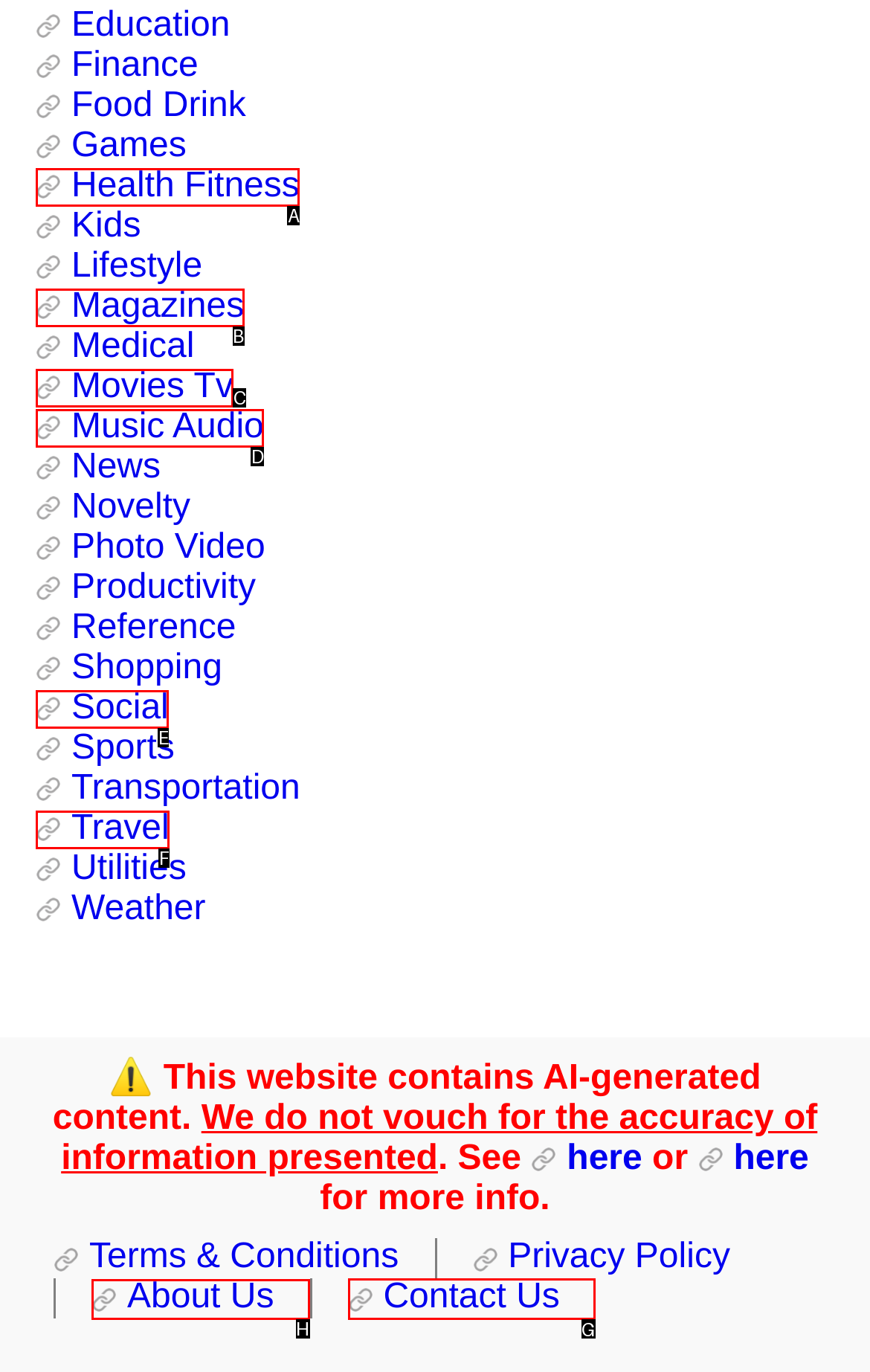Provide the letter of the HTML element that you need to click on to perform the task: Enter your name.
Answer with the letter corresponding to the correct option.

None